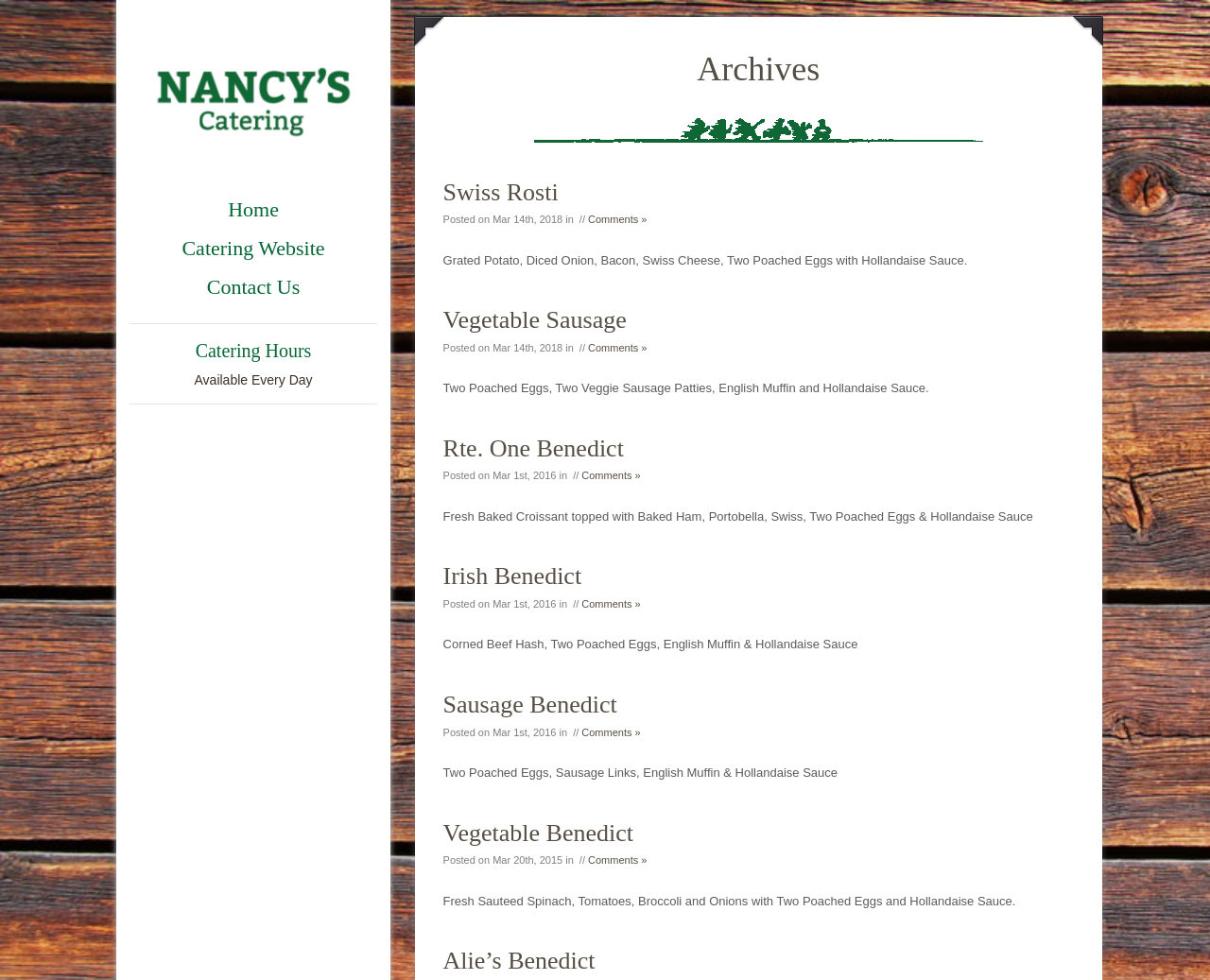What are the available days for catering?
Deliver a detailed and extensive answer to the question.

Under the 'Catering Hours' heading, it says 'Available Every Day', indicating that the catering service is available every day of the week.